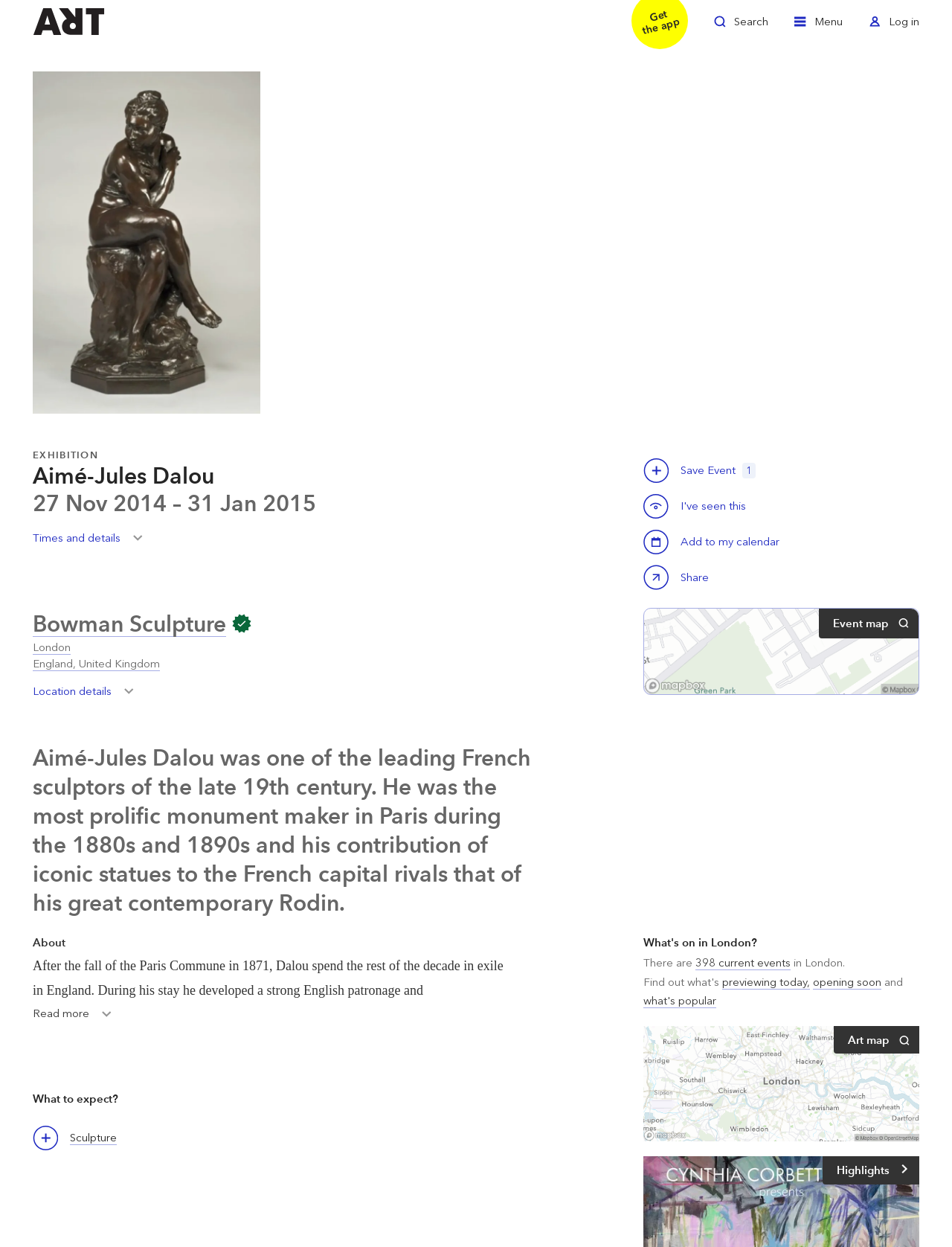Find the bounding box coordinates of the UI element according to this description: "Sculpture".

[0.034, 0.906, 0.138, 0.922]